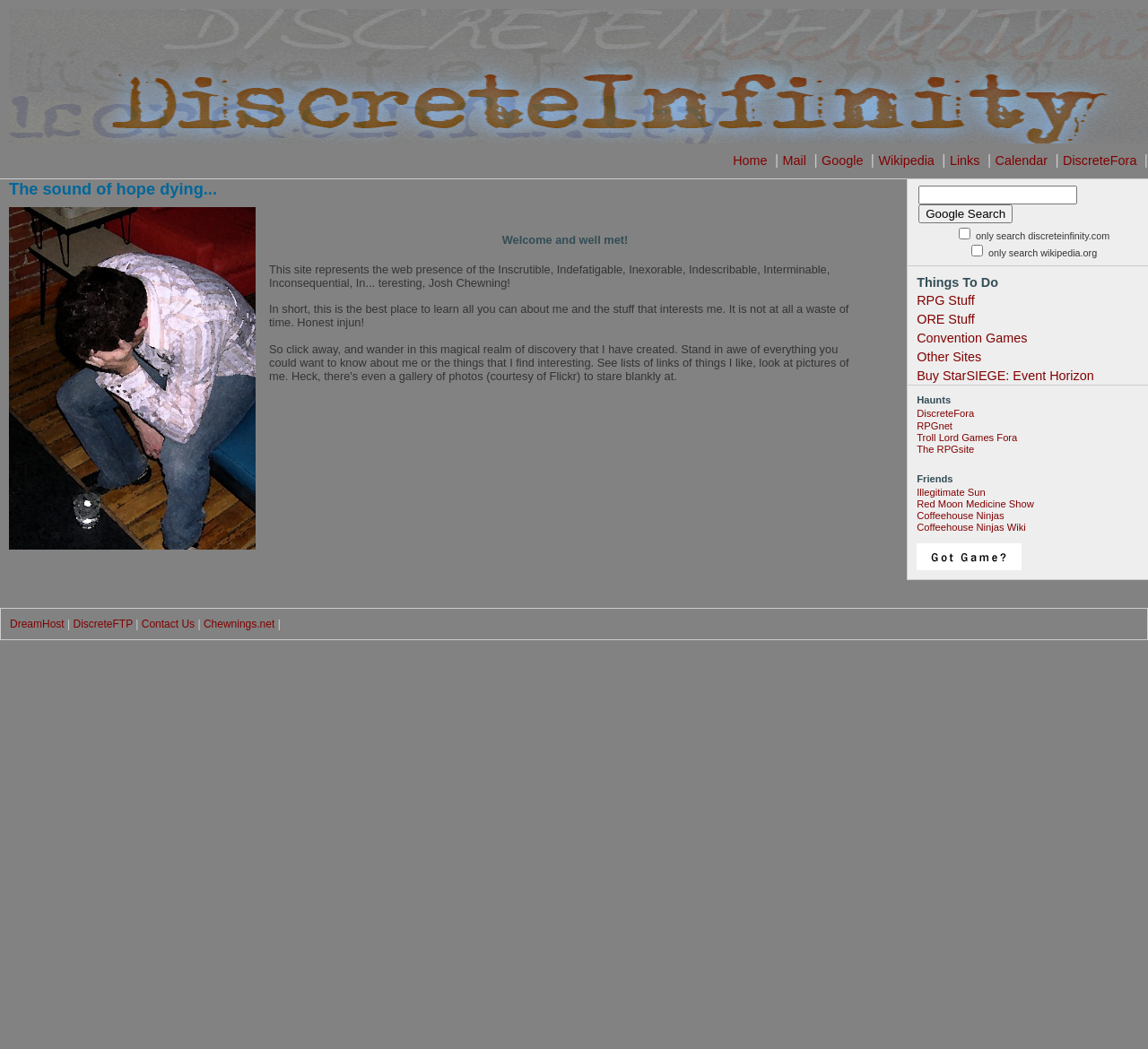Provide a brief response in the form of a single word or phrase:
What is the name of the first link under 'Haunts'?

DiscreteFora